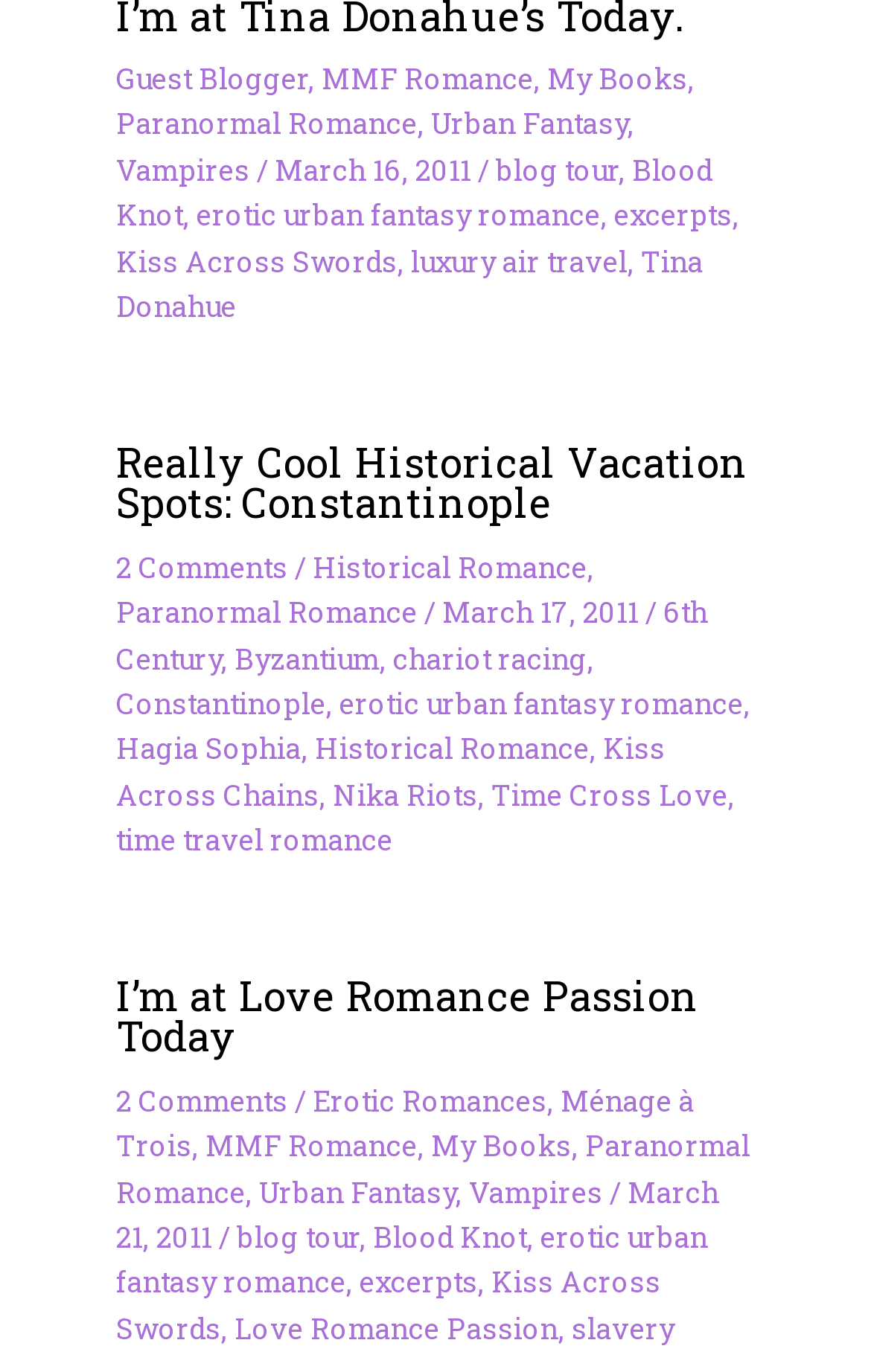Locate the bounding box coordinates of the element that needs to be clicked to carry out the instruction: "Discover the author's books in the MMF Romance category". The coordinates should be given as four float numbers ranging from 0 to 1, i.e., [left, top, right, bottom].

[0.236, 0.822, 0.479, 0.848]